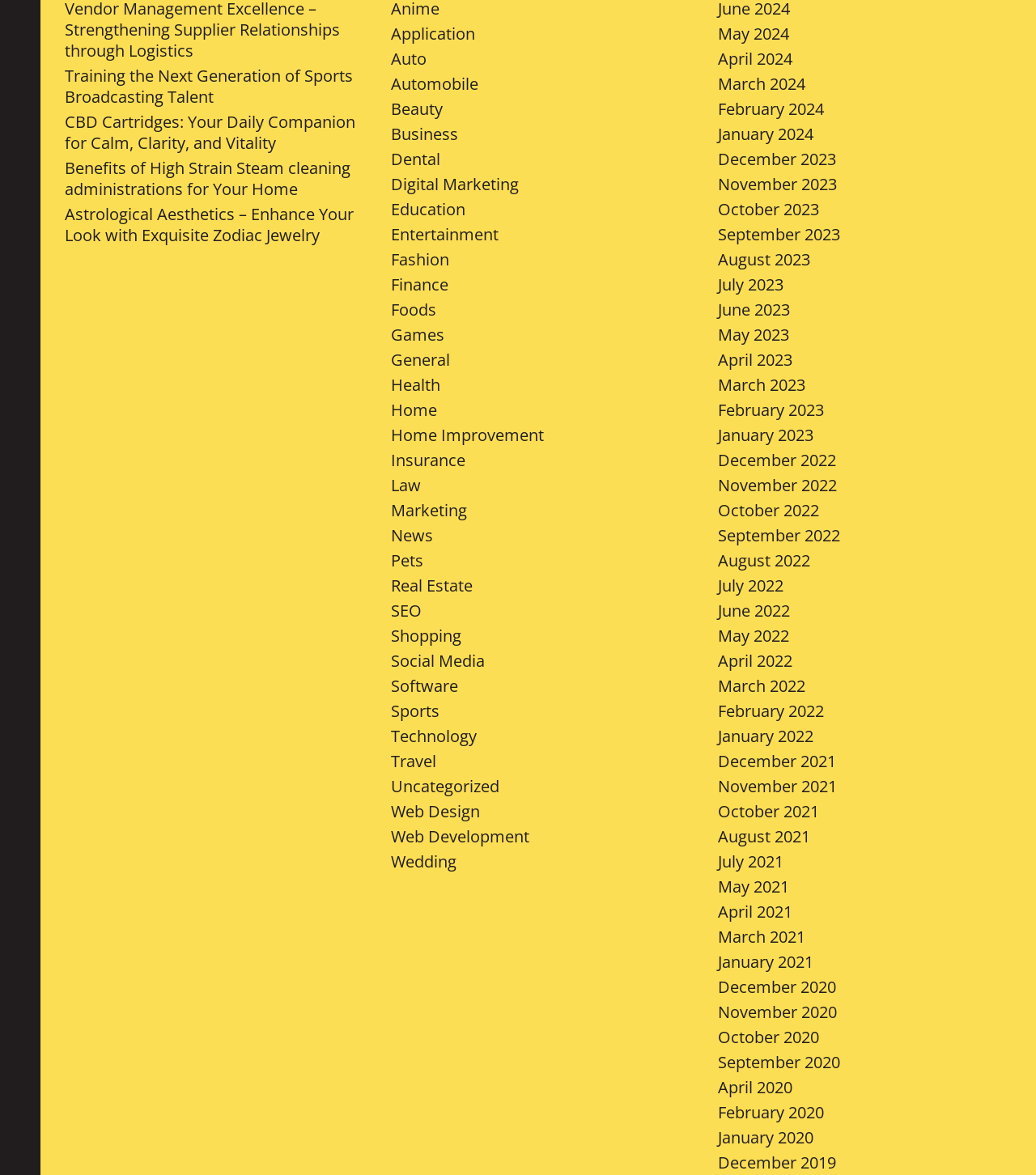Identify the bounding box coordinates of the element that should be clicked to fulfill this task: "Click on the 'Facebook' link". The coordinates should be provided as four float numbers between 0 and 1, i.e., [left, top, right, bottom].

None